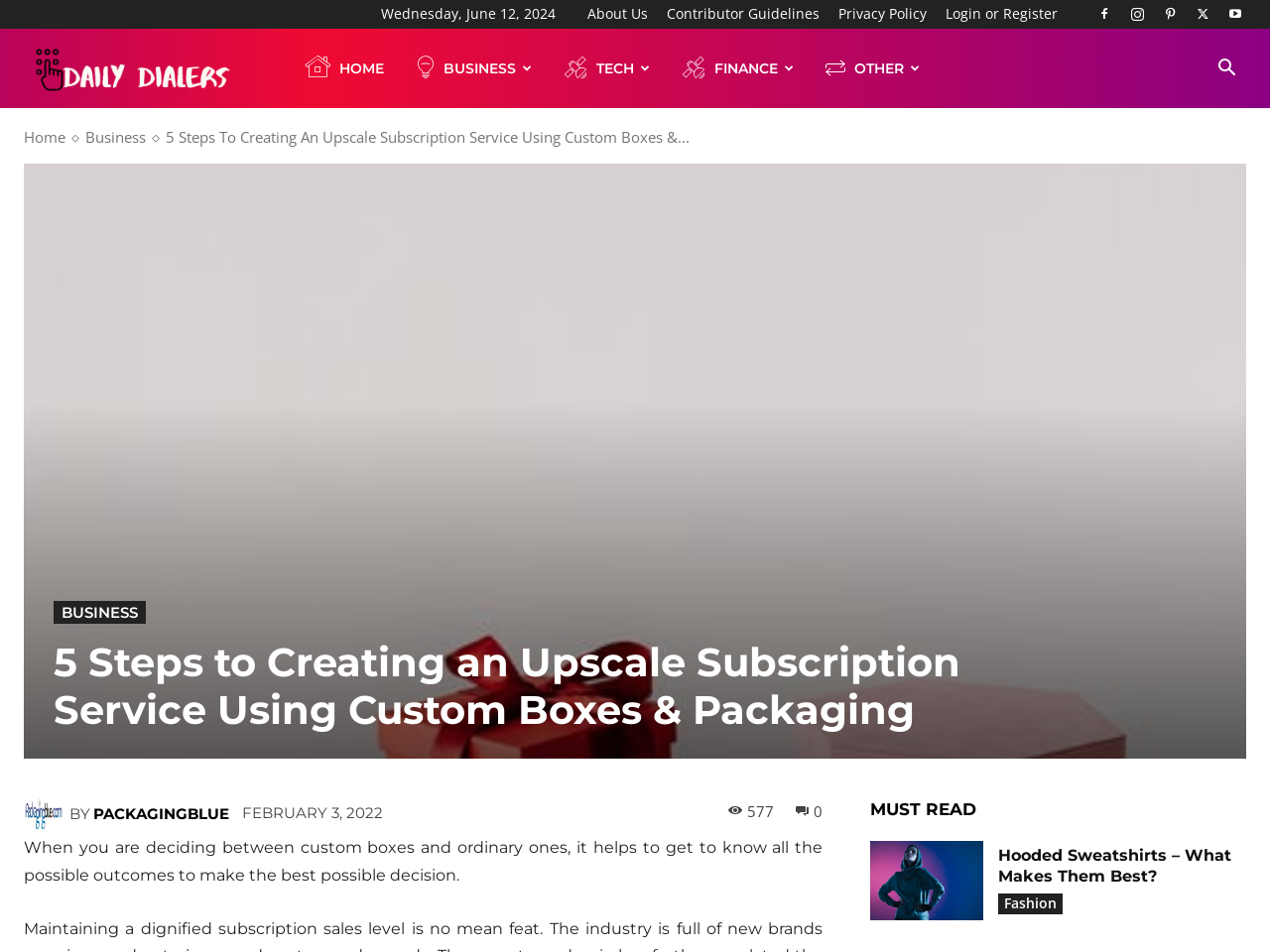Identify the bounding box coordinates of the region I need to click to complete this instruction: "Search for something".

[0.947, 0.064, 0.984, 0.083]